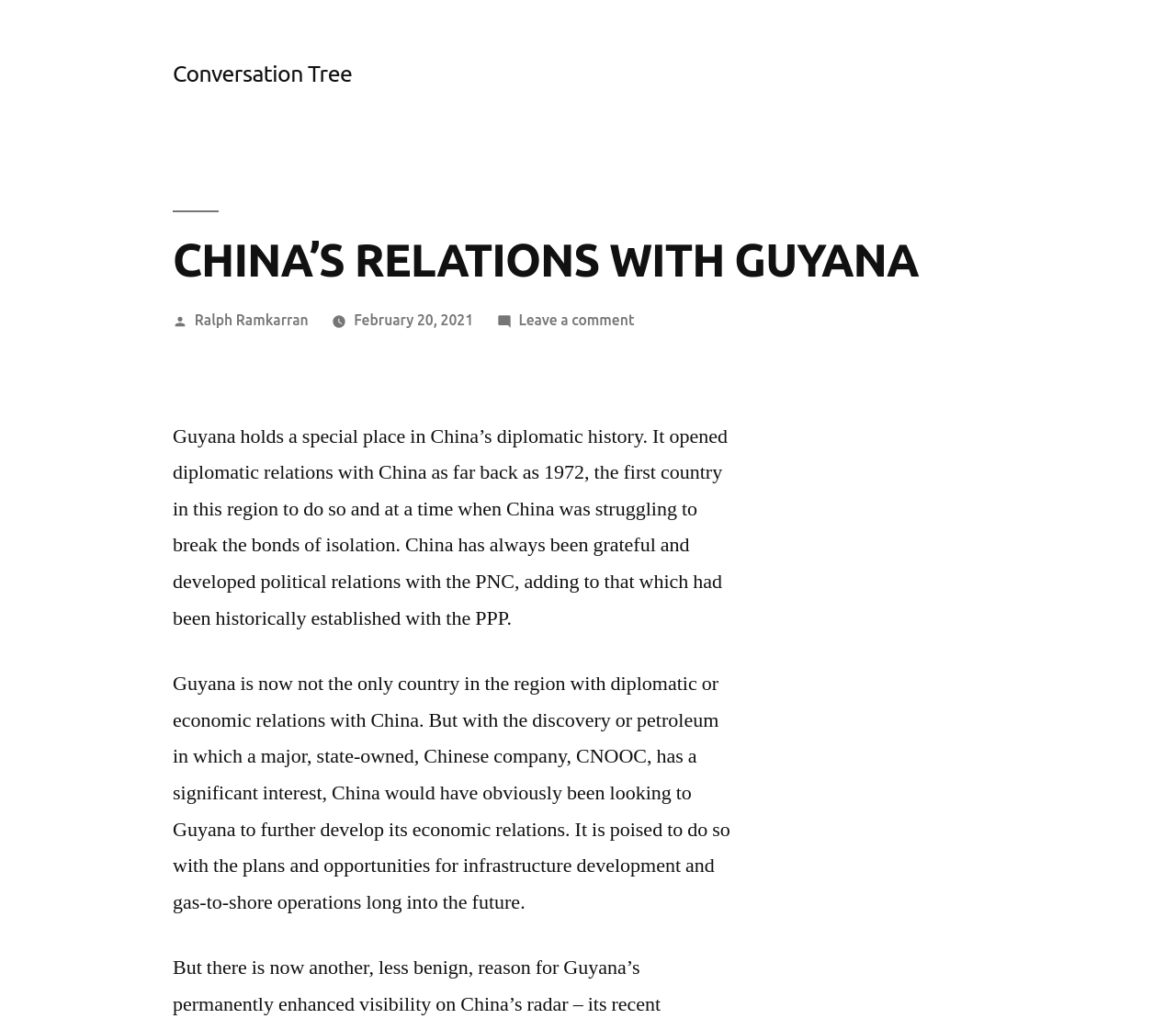Show the bounding box coordinates for the HTML element as described: "February 20, 2021February 20, 2021".

[0.301, 0.302, 0.402, 0.318]